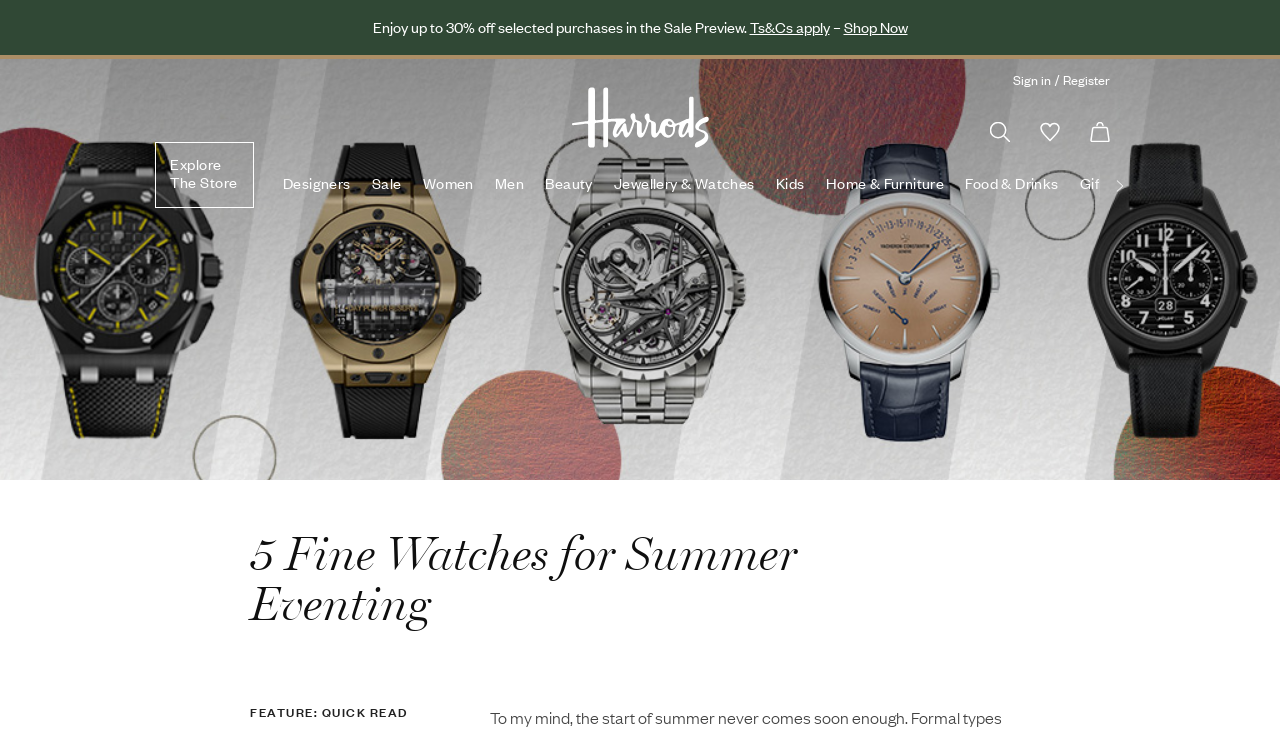Please identify the bounding box coordinates of the clickable area that will allow you to execute the instruction: "Shop Now".

[0.659, 0.022, 0.709, 0.05]